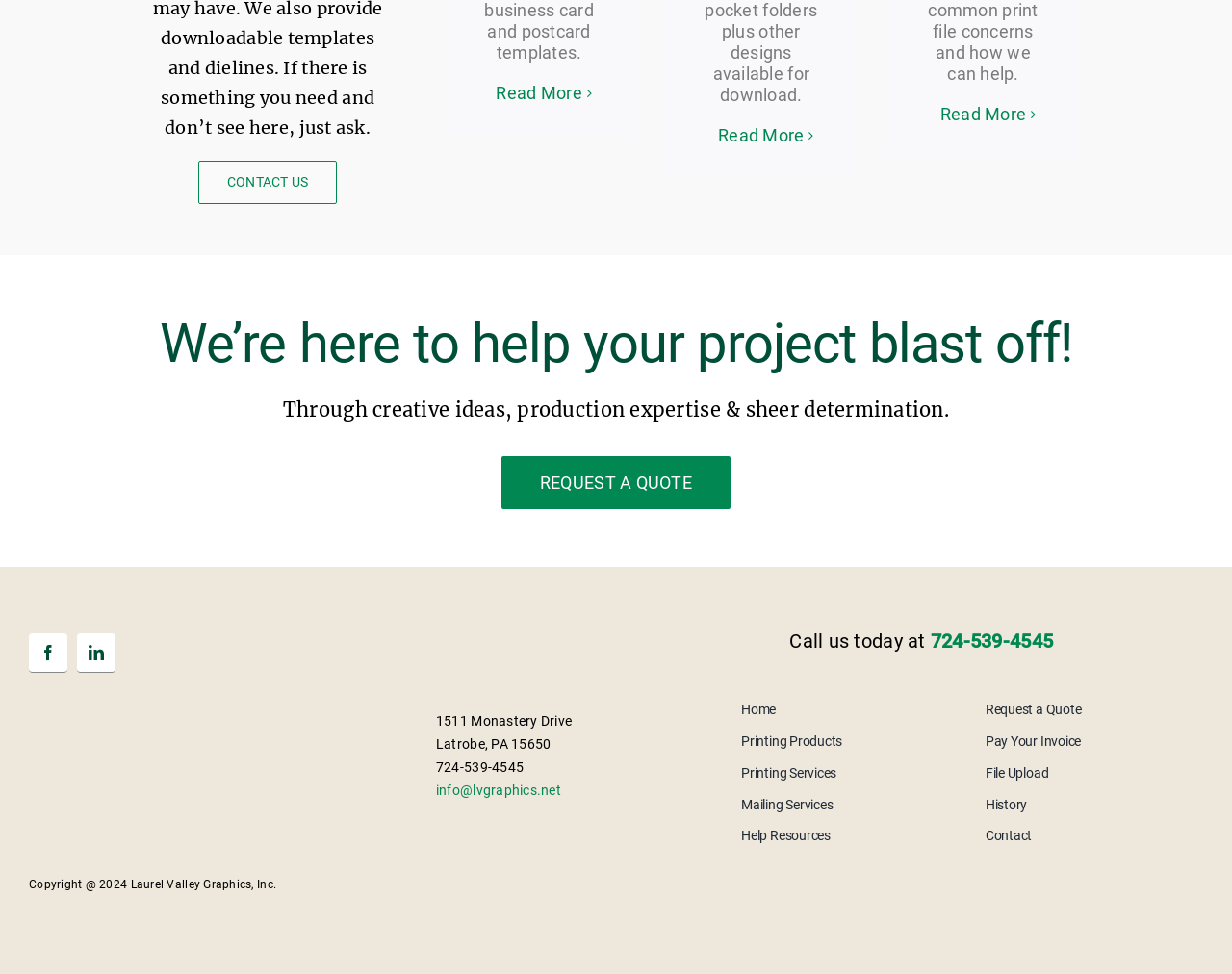Please identify the coordinates of the bounding box that should be clicked to fulfill this instruction: "Check the 'About me' section".

None